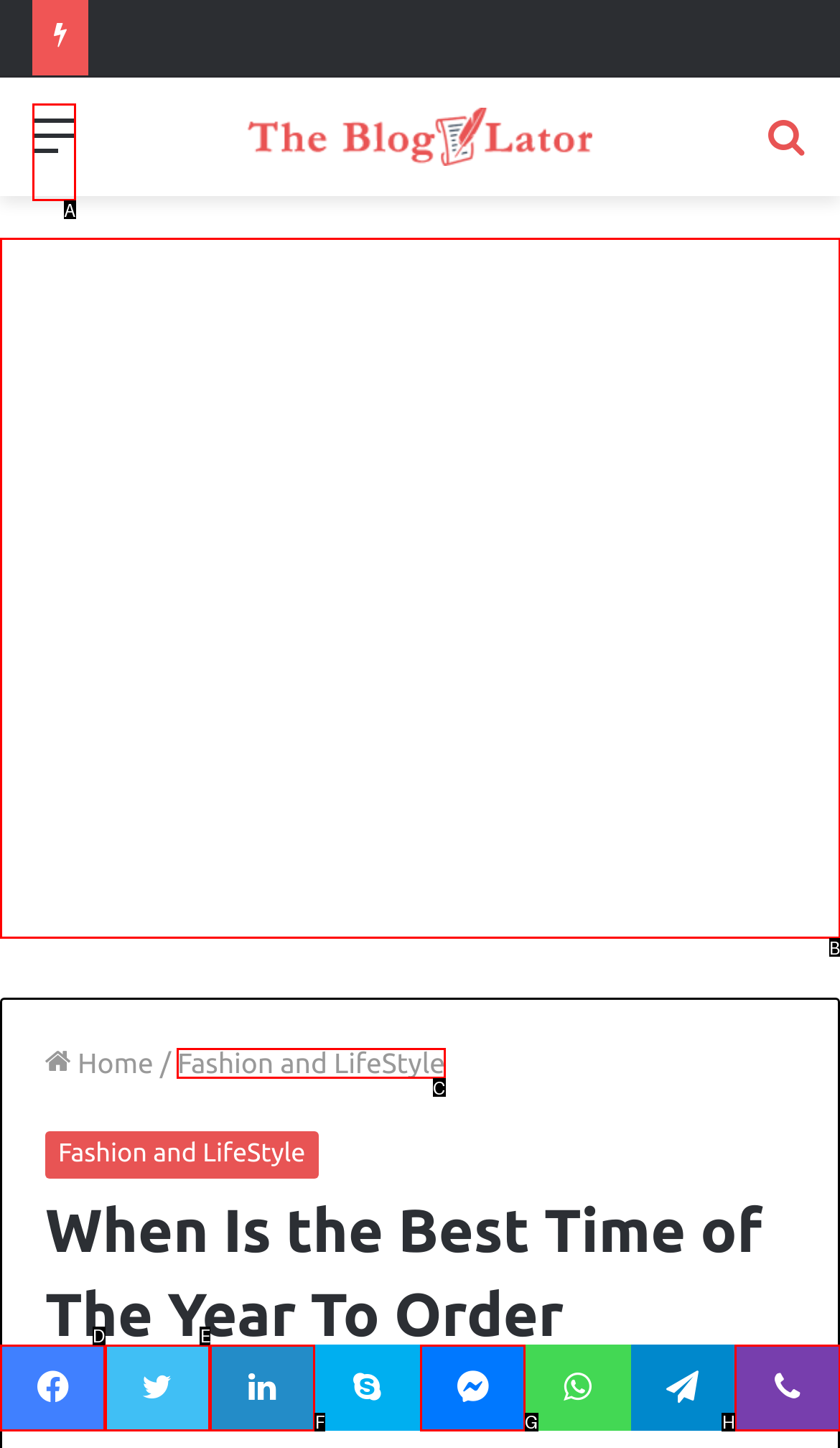Match the description: Twitter to the correct HTML element. Provide the letter of your choice from the given options.

E